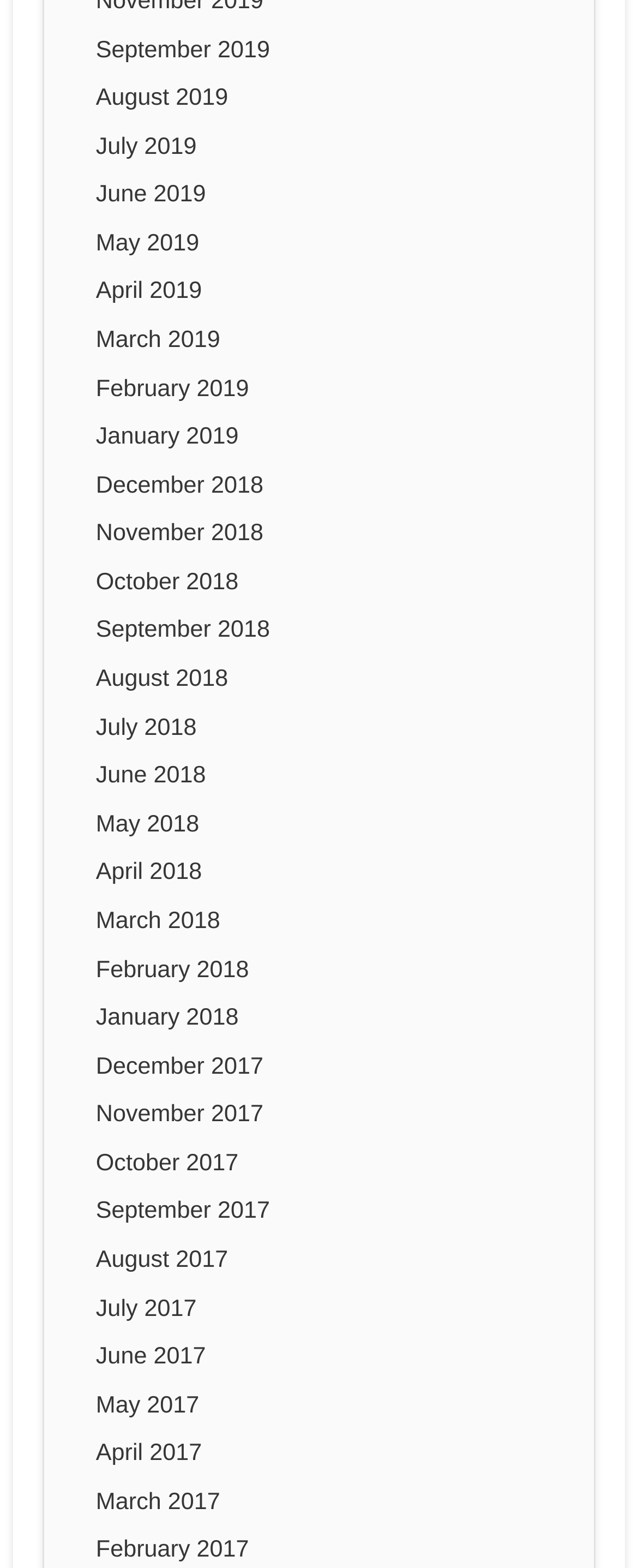Identify the bounding box coordinates of the region I need to click to complete this instruction: "view September 2019".

[0.15, 0.024, 0.423, 0.04]